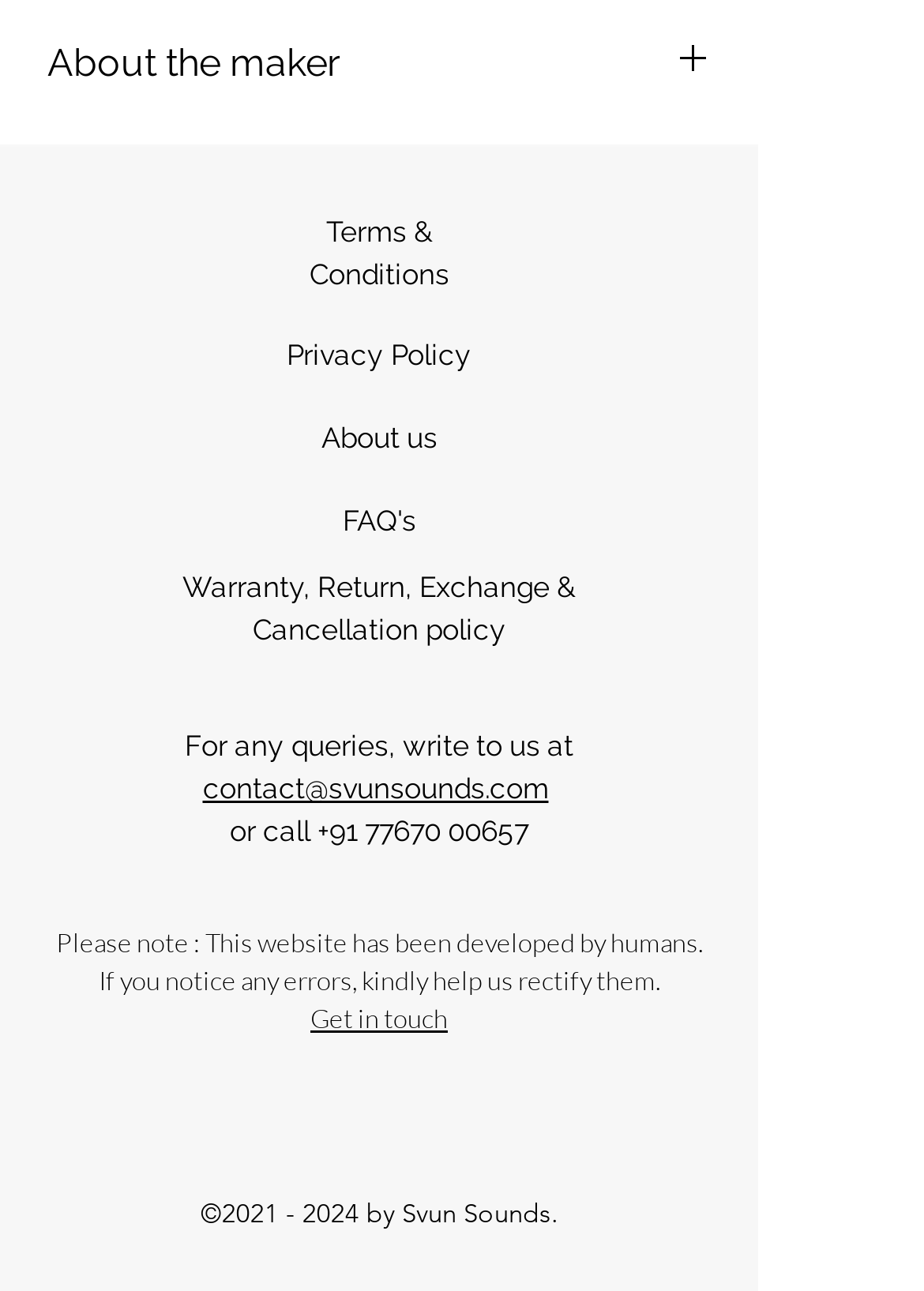What is the copyright year range?
Please provide a single word or phrase as your answer based on the screenshot.

2021 - 2024